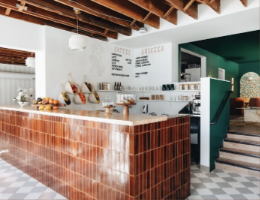What is displayed on the wall behind the bar?
Look at the image and answer with only one word or phrase.

Menu